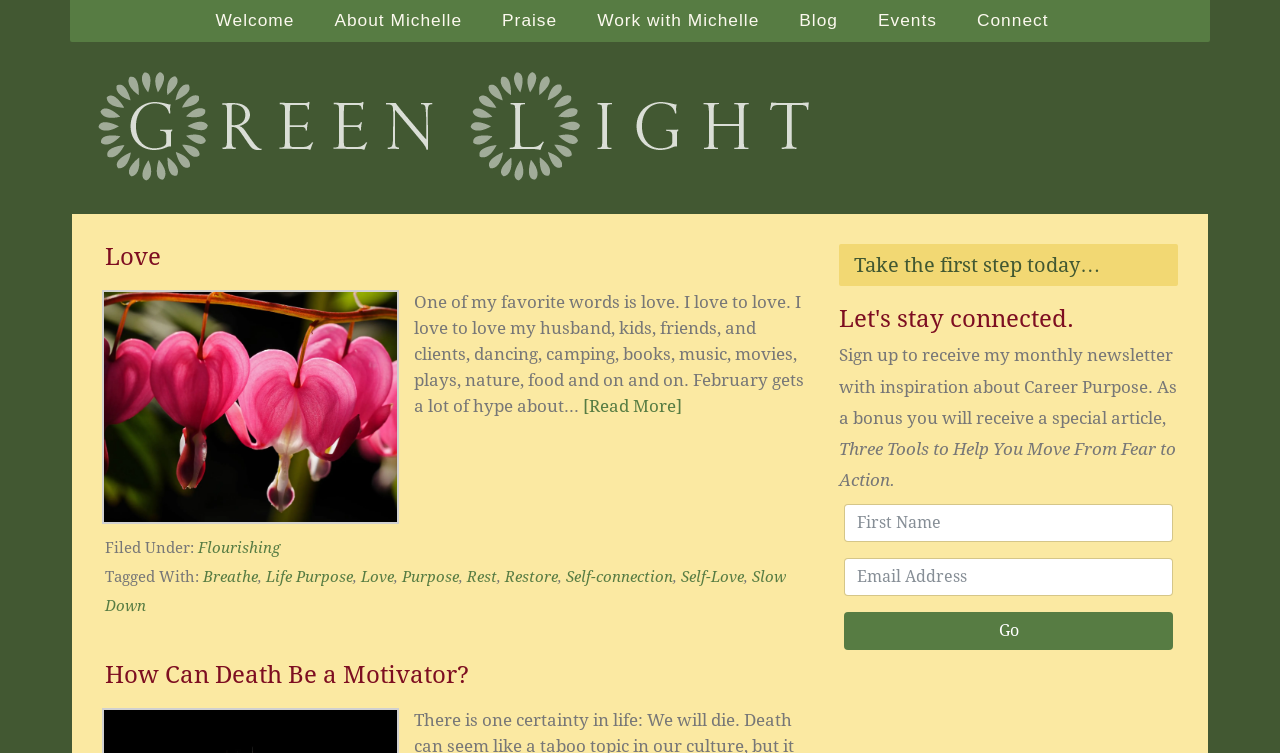Please find the bounding box coordinates of the clickable region needed to complete the following instruction: "Read more about love". The bounding box coordinates must consist of four float numbers between 0 and 1, i.e., [left, top, right, bottom].

[0.456, 0.526, 0.533, 0.553]